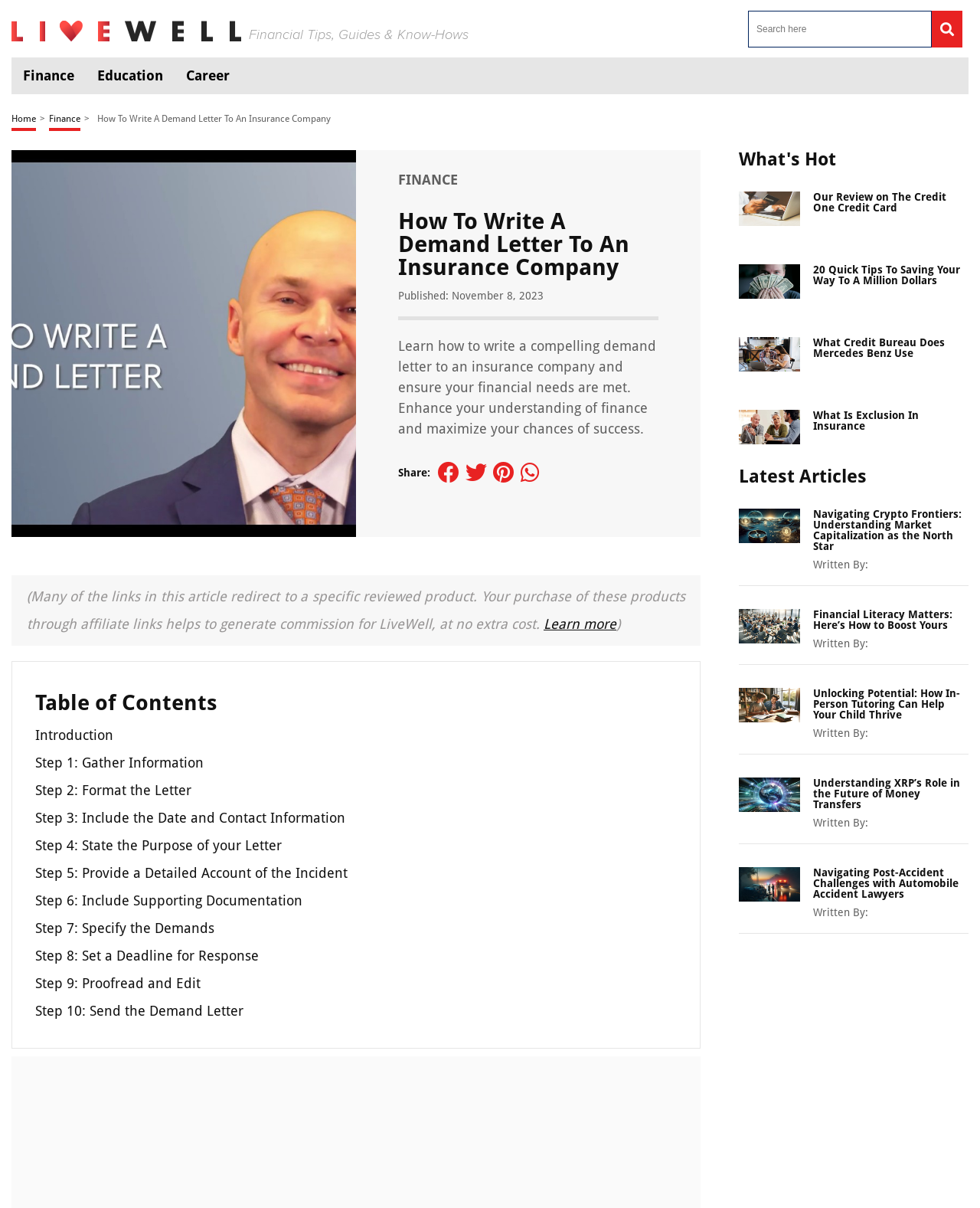Can you give a comprehensive explanation to the question given the content of the image?
What is the topic of the article?

The topic of the article can be determined by looking at the heading 'How To Write A Demand Letter To An Insurance Company' and the meta description which mentions 'learn how to write a compelling demand letter to an insurance company'.